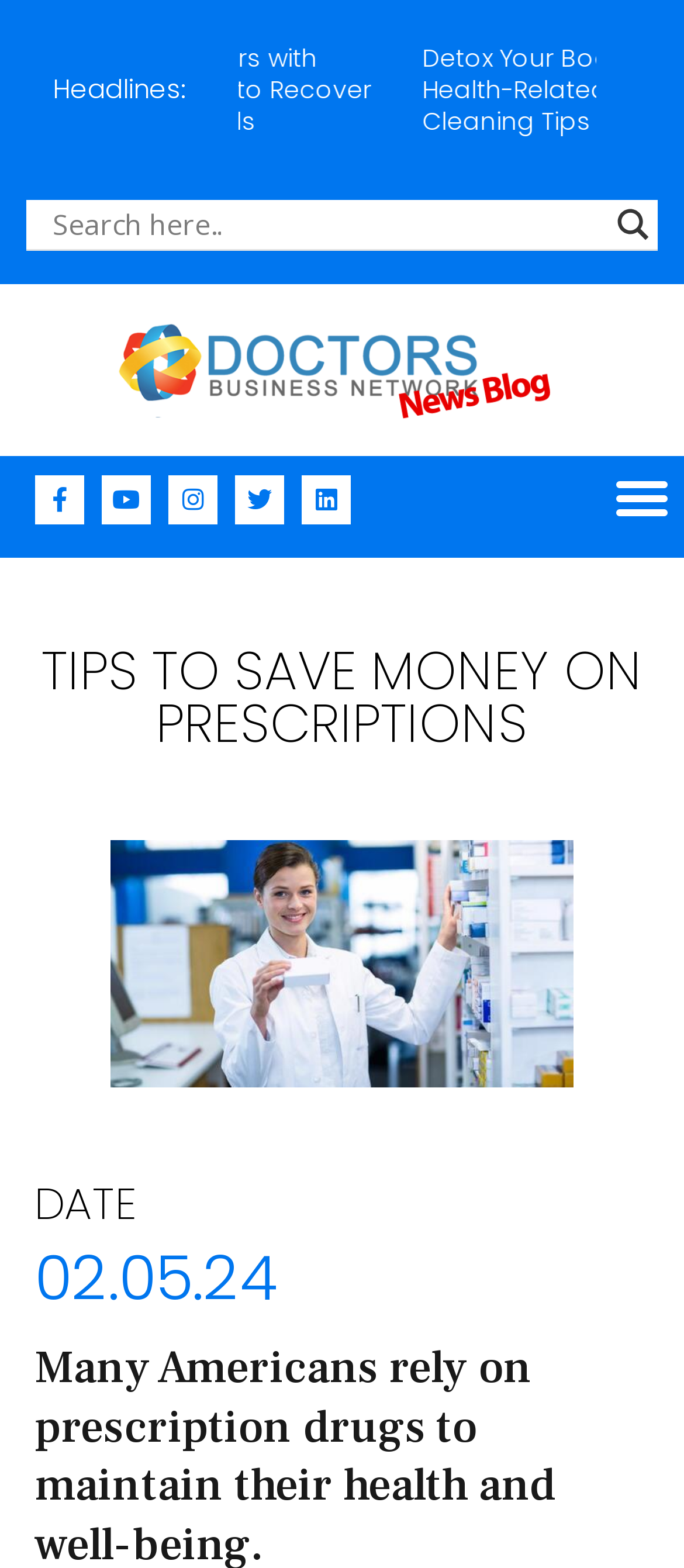Find the main header of the webpage and produce its text content.

Subscribe To Us